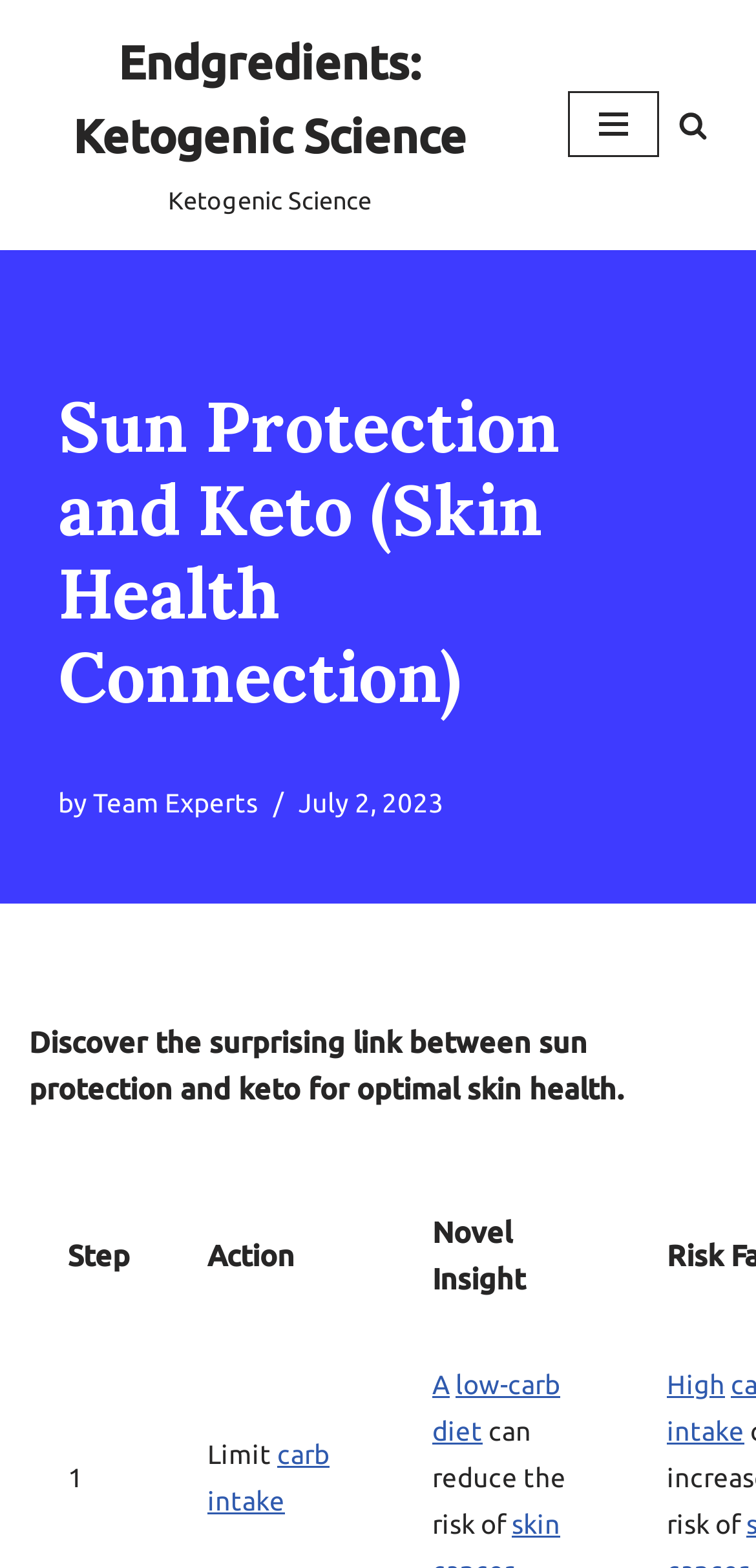Please predict the bounding box coordinates of the element's region where a click is necessary to complete the following instruction: "Learn about Admission". The coordinates should be represented by four float numbers between 0 and 1, i.e., [left, top, right, bottom].

None